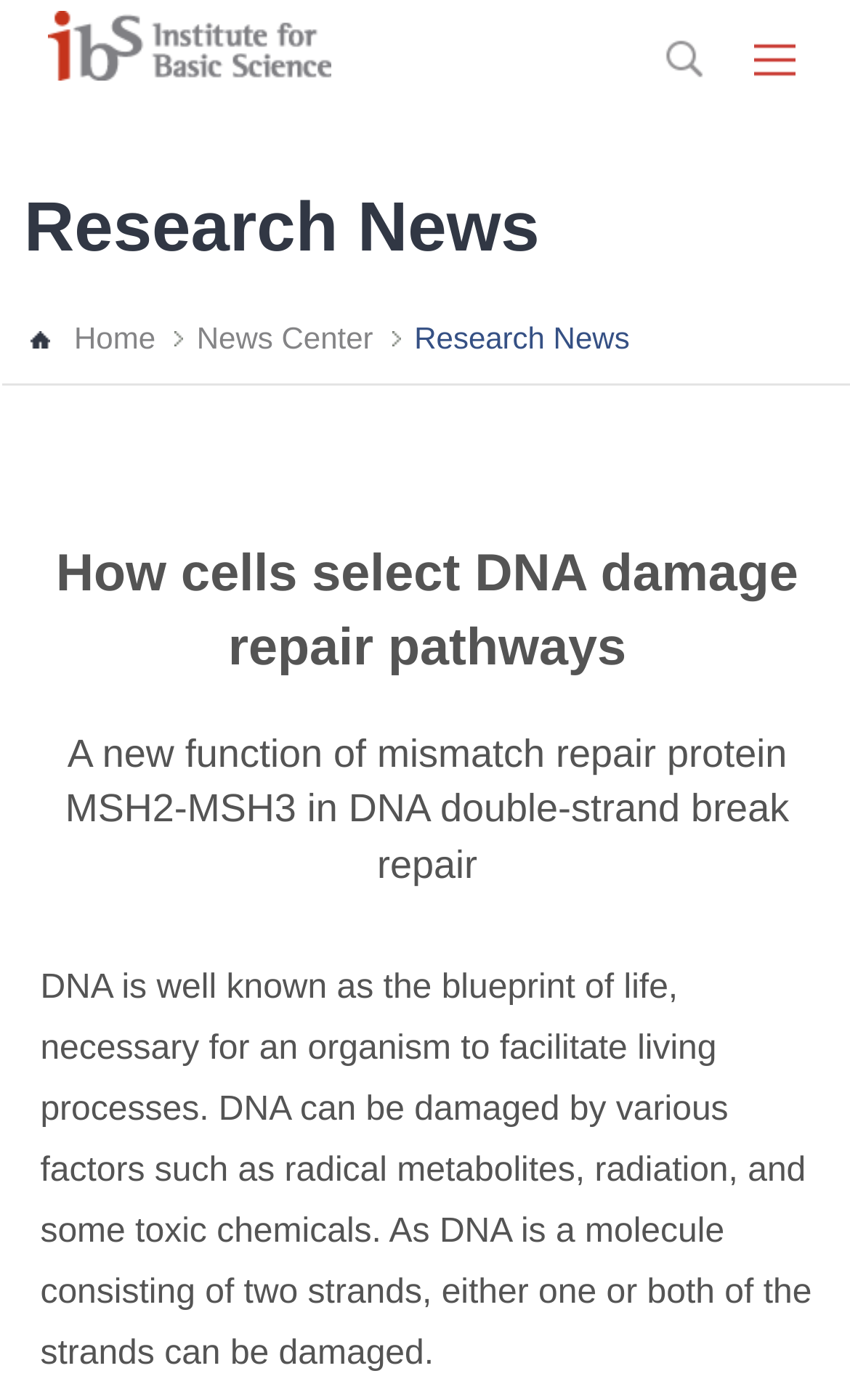What is the name of the institute?
Based on the image, answer the question with a single word or brief phrase.

Institute for Basic Science